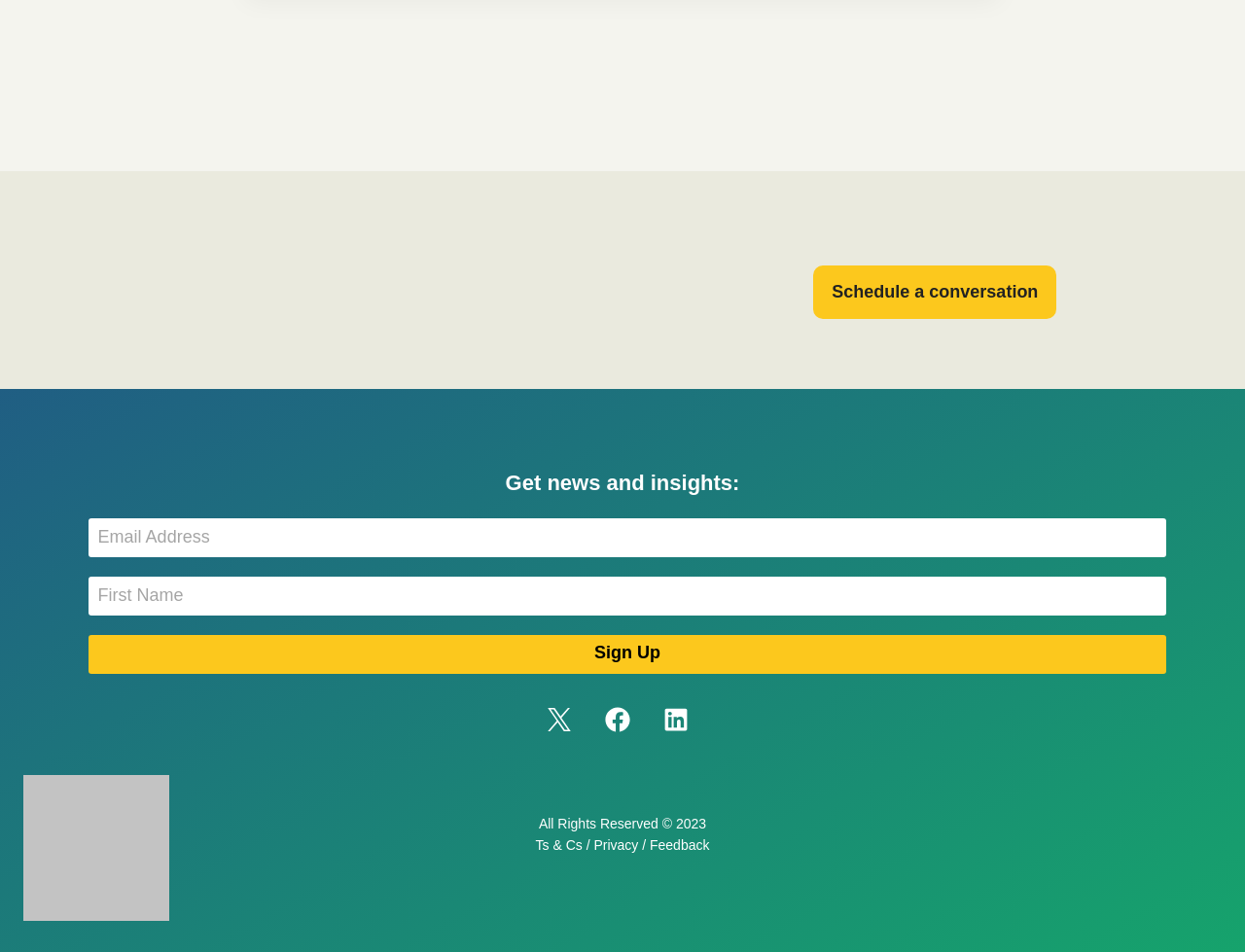Provide the bounding box coordinates of the UI element this sentence describes: "name="FIRSTNAME" placeholder="First Name"".

[0.071, 0.605, 0.937, 0.646]